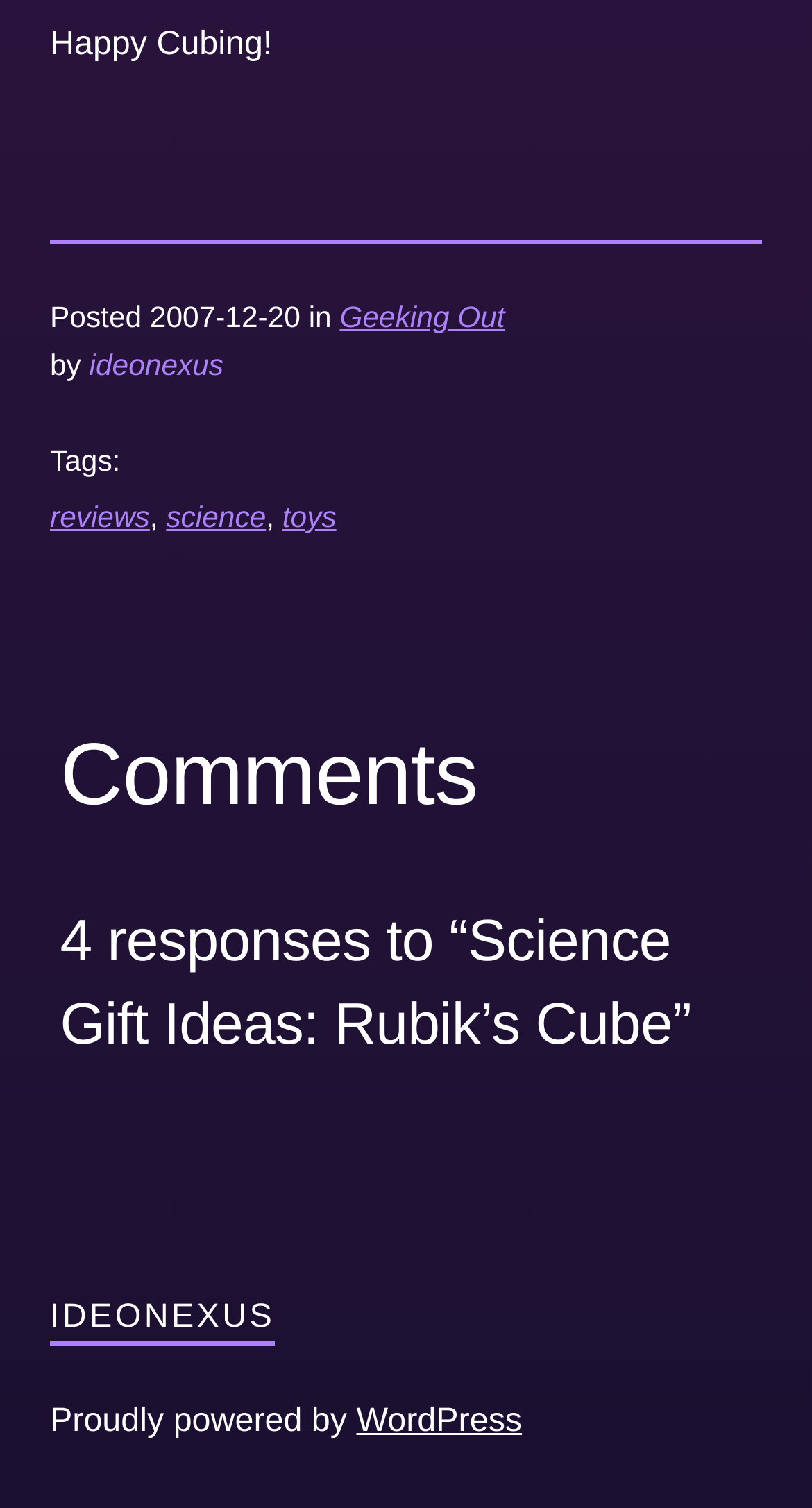Bounding box coordinates are specified in the format (top-left x, top-left y, bottom-right x, bottom-right y). All values are floating point numbers bounded between 0 and 1. Please provide the bounding box coordinate of the region this sentence describes: science

[0.205, 0.331, 0.328, 0.353]